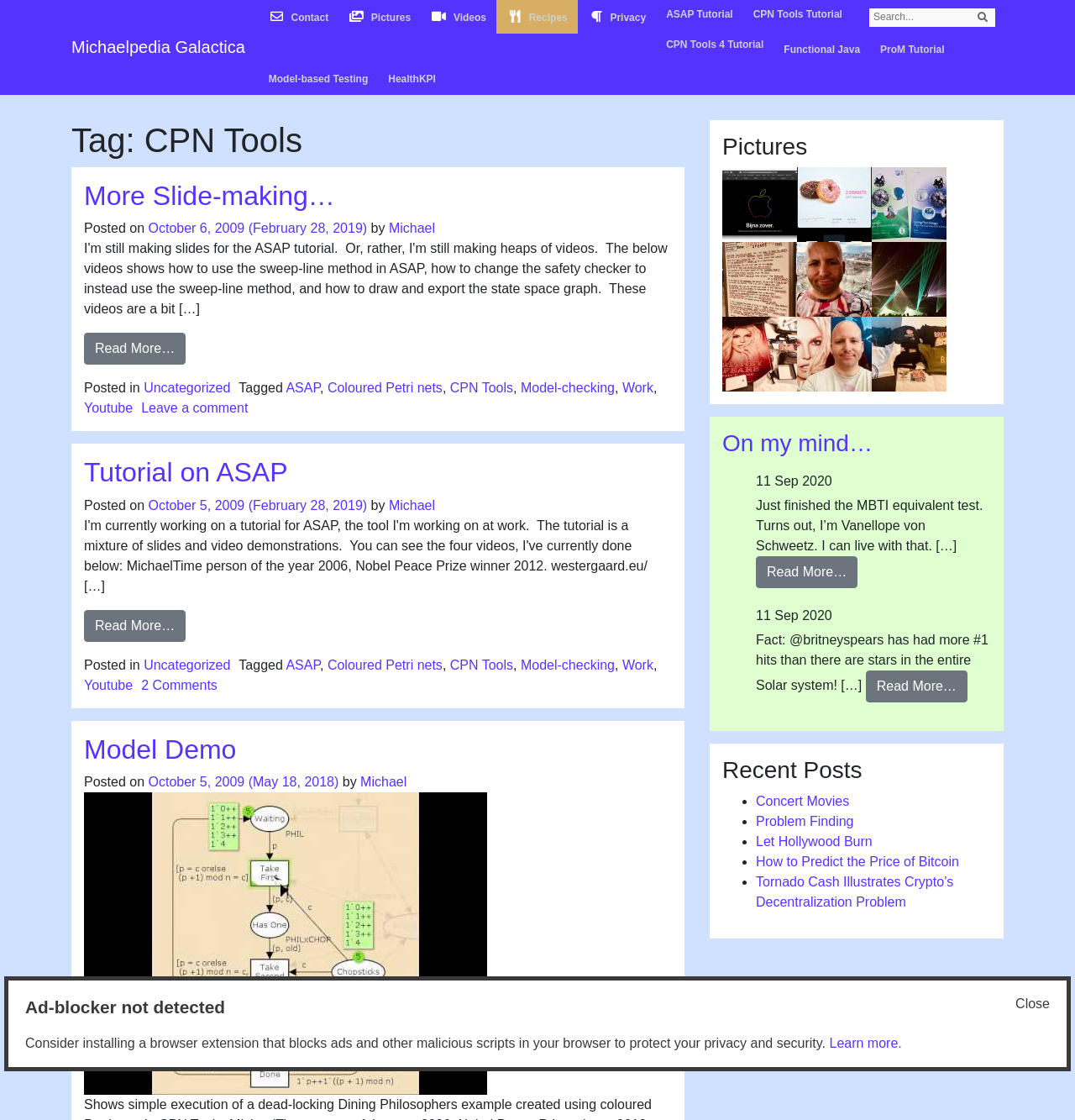What is the category of the articles?
Use the information from the image to give a detailed answer to the question.

The category of the articles can be found at the bottom of each article, where it says 'Posted in Uncategorized', indicating that the articles are not categorized.